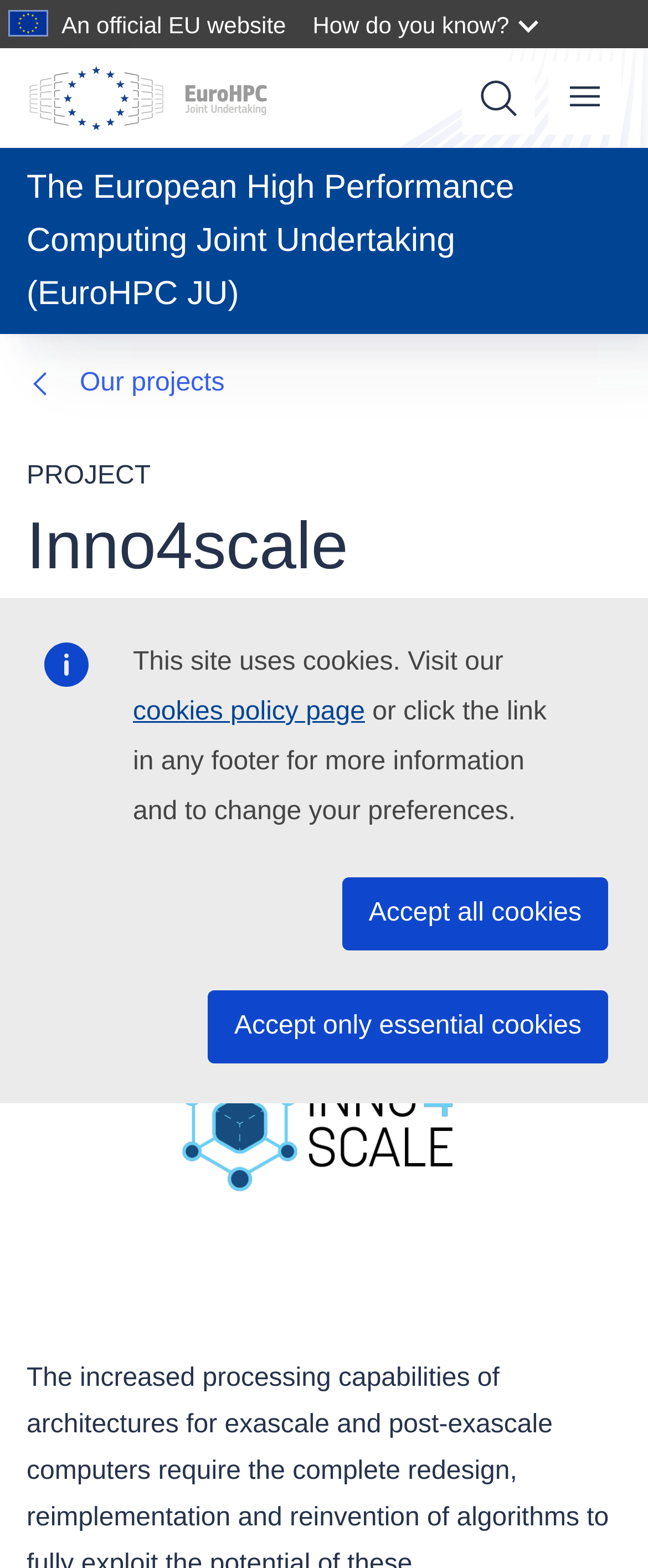Determine the bounding box coordinates of the UI element that matches the following description: "More Details". The coordinates should be four float numbers between 0 and 1 in the format [left, top, right, bottom].

None